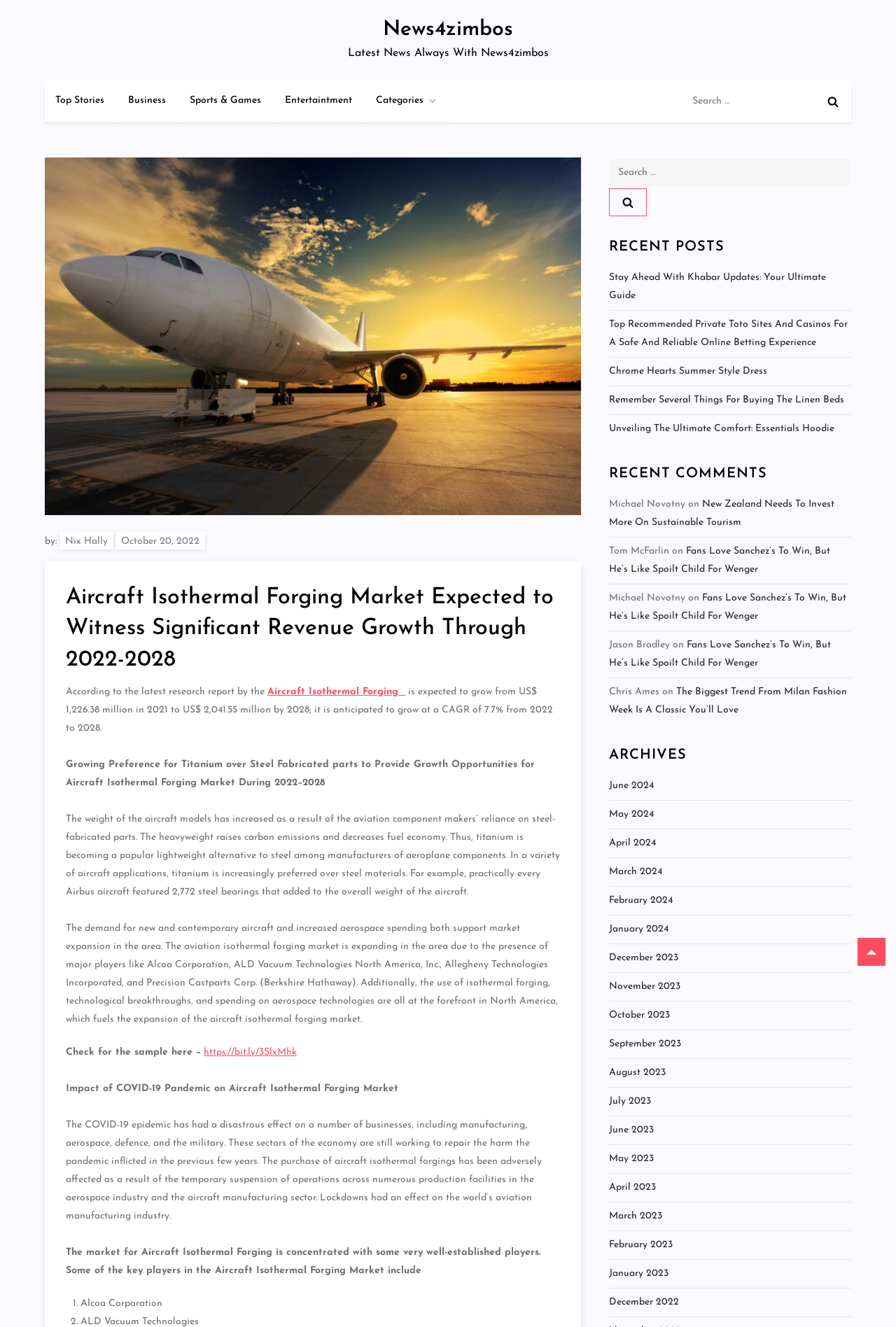Locate the bounding box coordinates of the clickable part needed for the task: "View archives".

[0.68, 0.562, 0.95, 0.576]